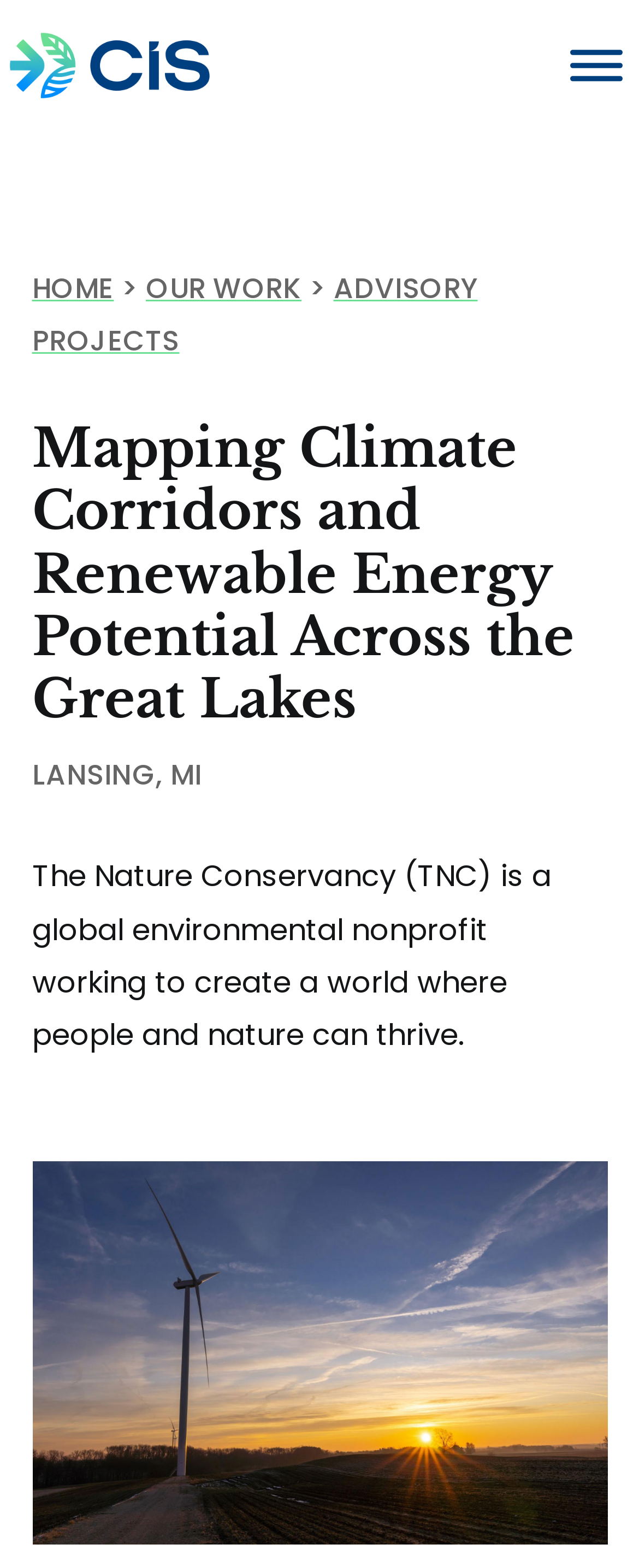Refer to the screenshot and answer the following question in detail:
What is the location mentioned on the webpage?

I found the answer by looking at the static text on the webpage, which mentions 'LANSING, MI' as a location.